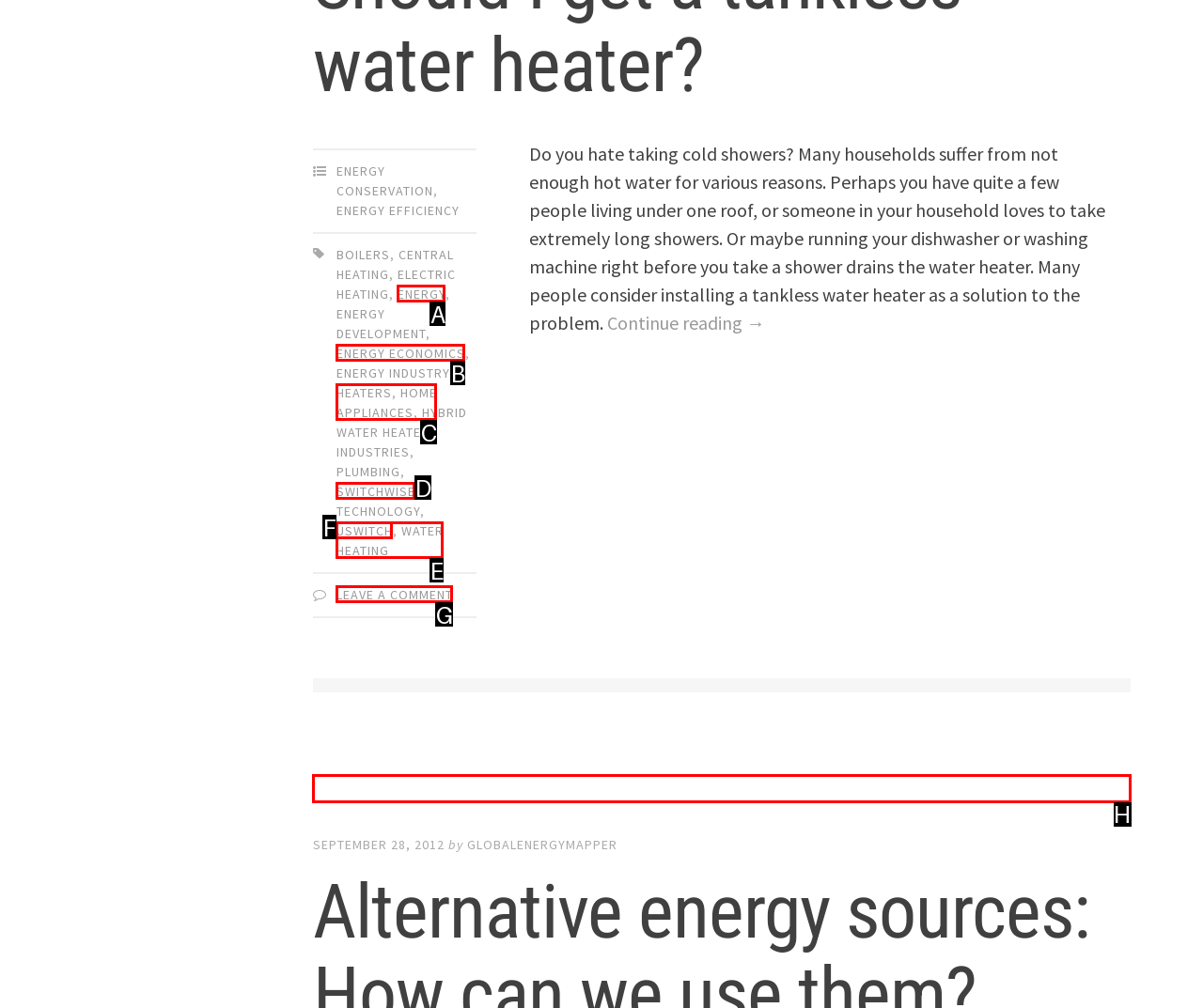Identify the correct UI element to click to follow this instruction: Learn about alternative energy sources
Respond with the letter of the appropriate choice from the displayed options.

H